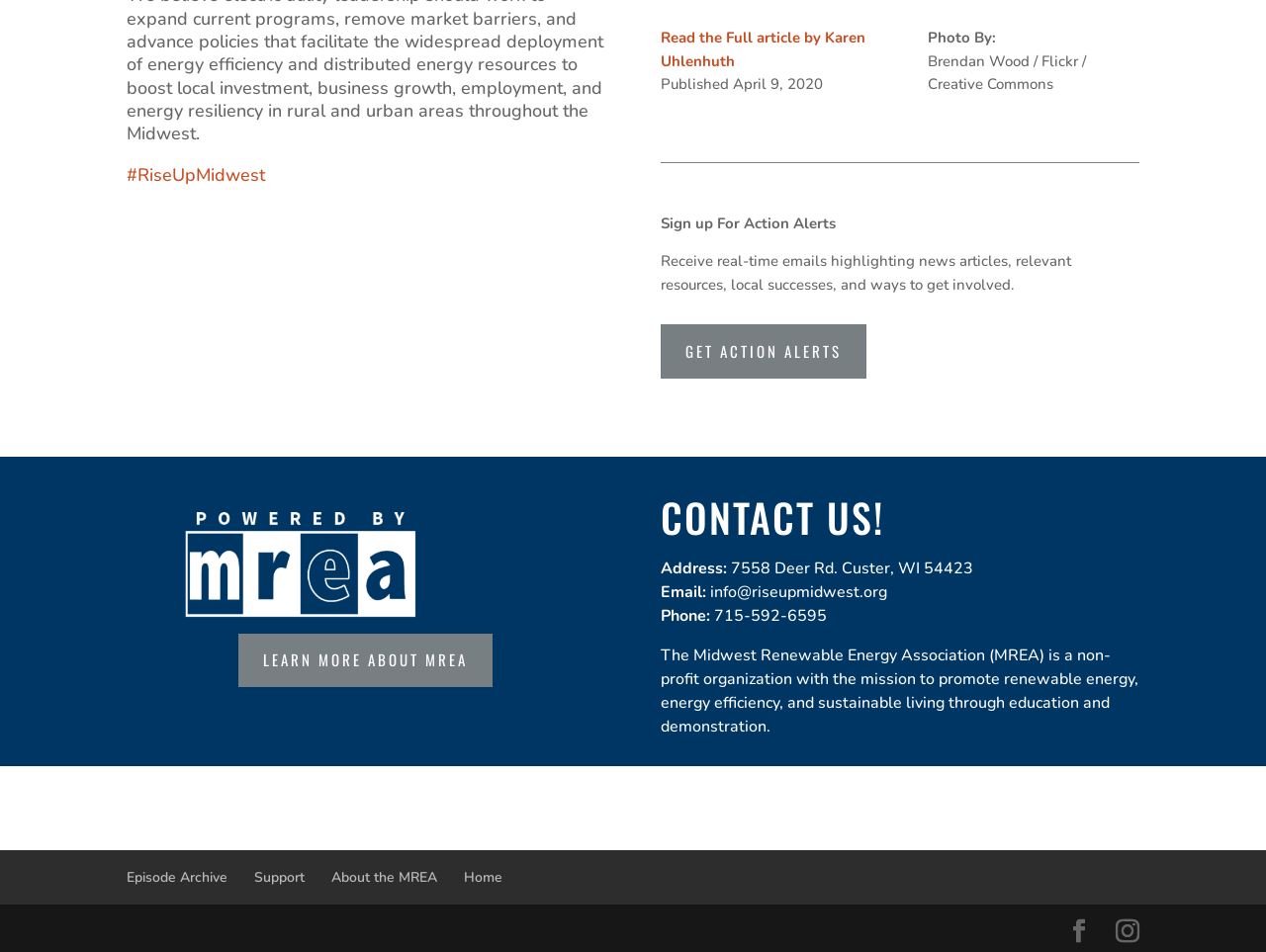Based on the element description "About the MREA", predict the bounding box coordinates of the UI element.

[0.262, 0.912, 0.345, 0.932]